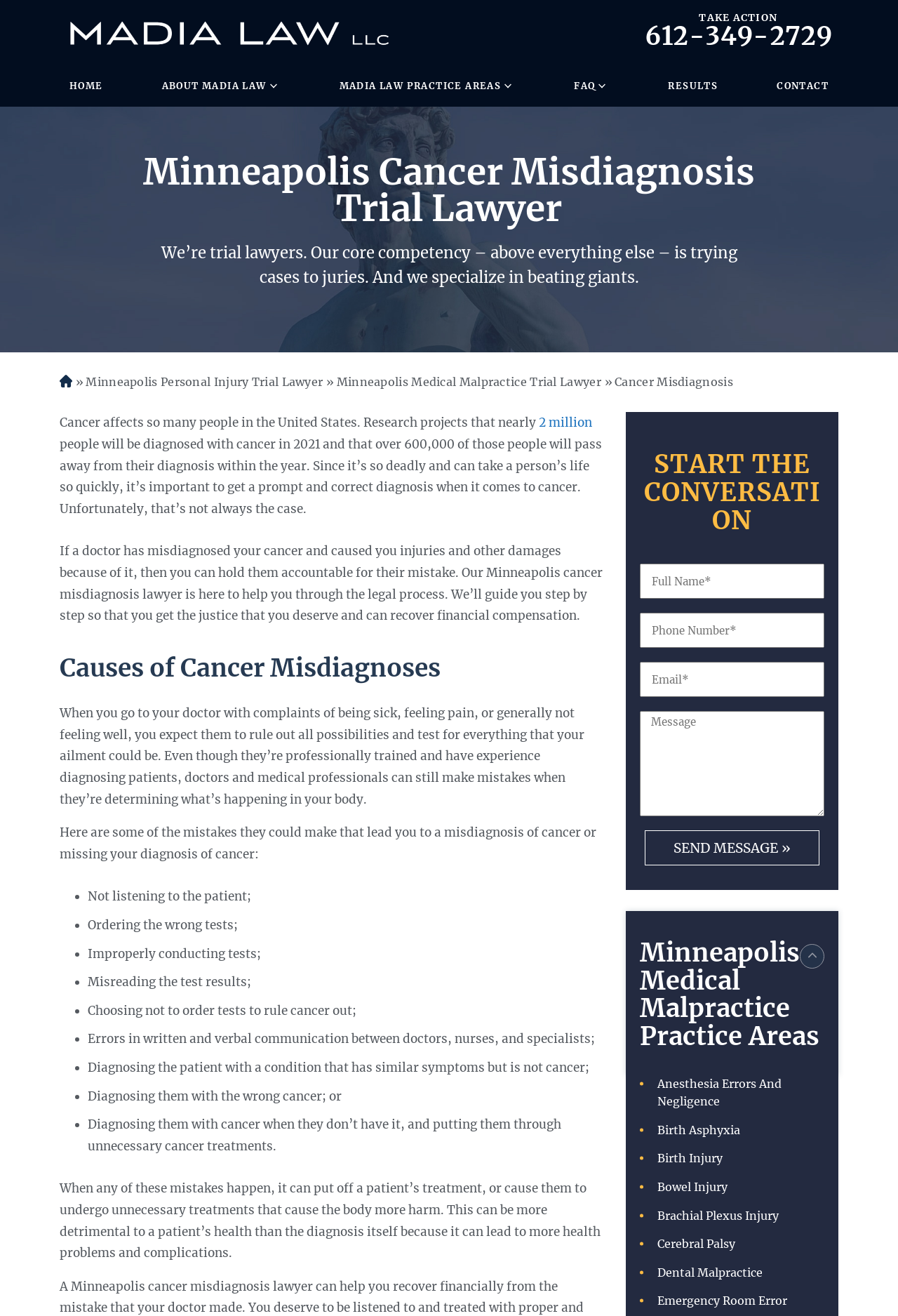Please specify the bounding box coordinates of the clickable section necessary to execute the following command: "Click the 'HOME' link".

[0.077, 0.056, 0.115, 0.076]